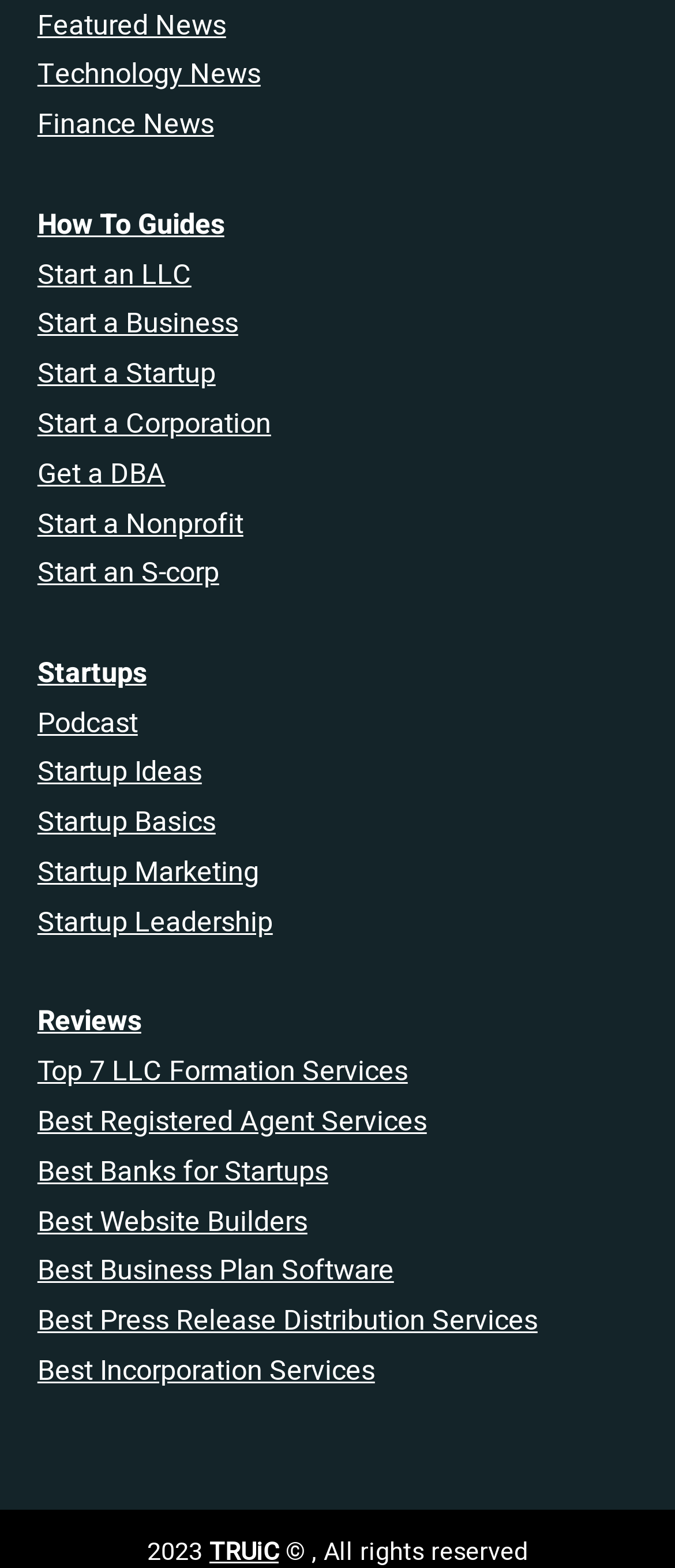Could you please study the image and provide a detailed answer to the question:
What type of news is featured on this webpage?

Based on the links provided on the webpage, such as 'Featured News', 'Technology News', 'Finance News', and 'How To Guides', it appears that this webpage is focused on business-related news and resources.